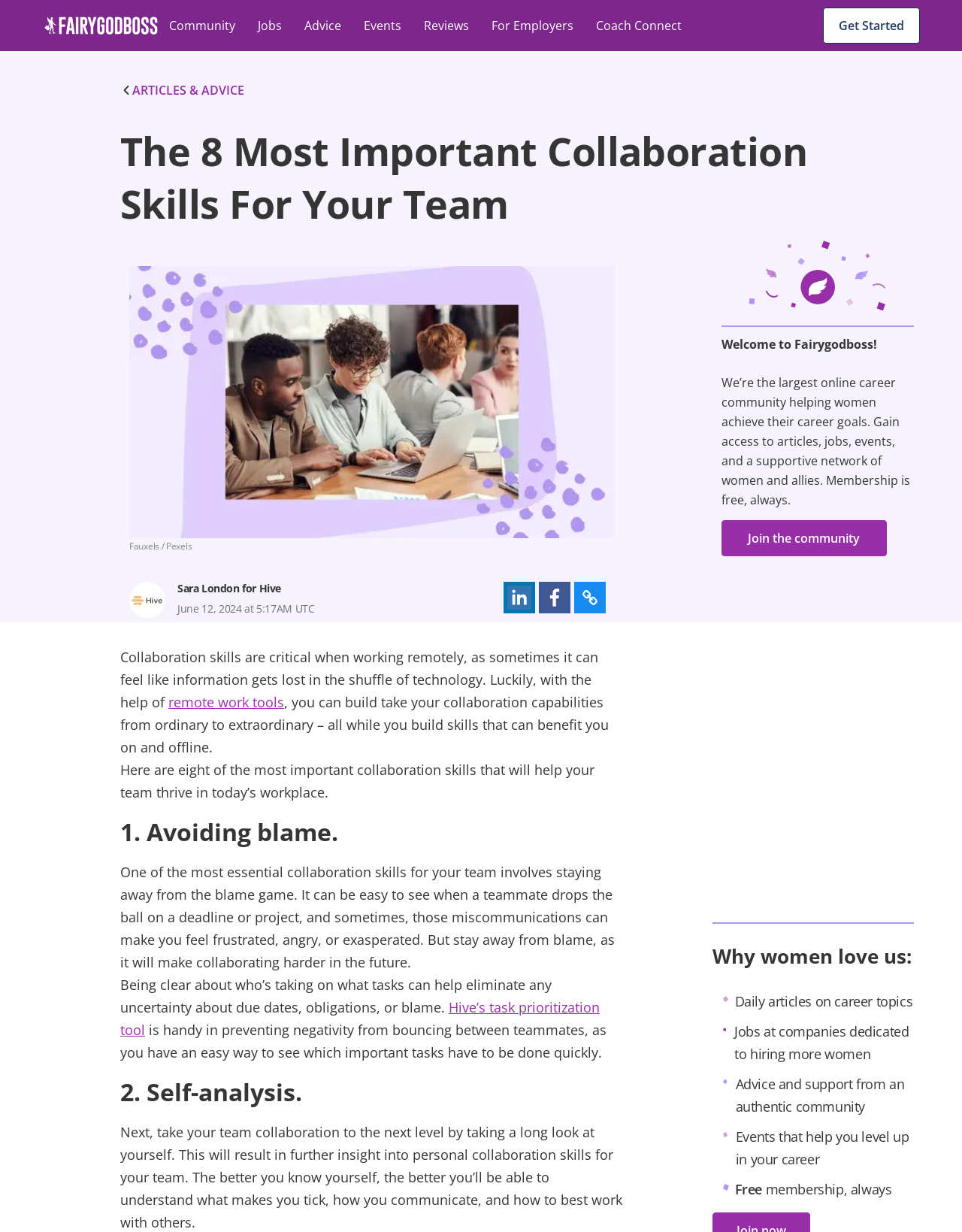Show the bounding box coordinates for the element that needs to be clicked to execute the following instruction: "Explore the 'Reviews' section". Provide the coordinates in the form of four float numbers between 0 and 1, i.e., [left, top, right, bottom].

[0.44, 0.013, 0.487, 0.029]